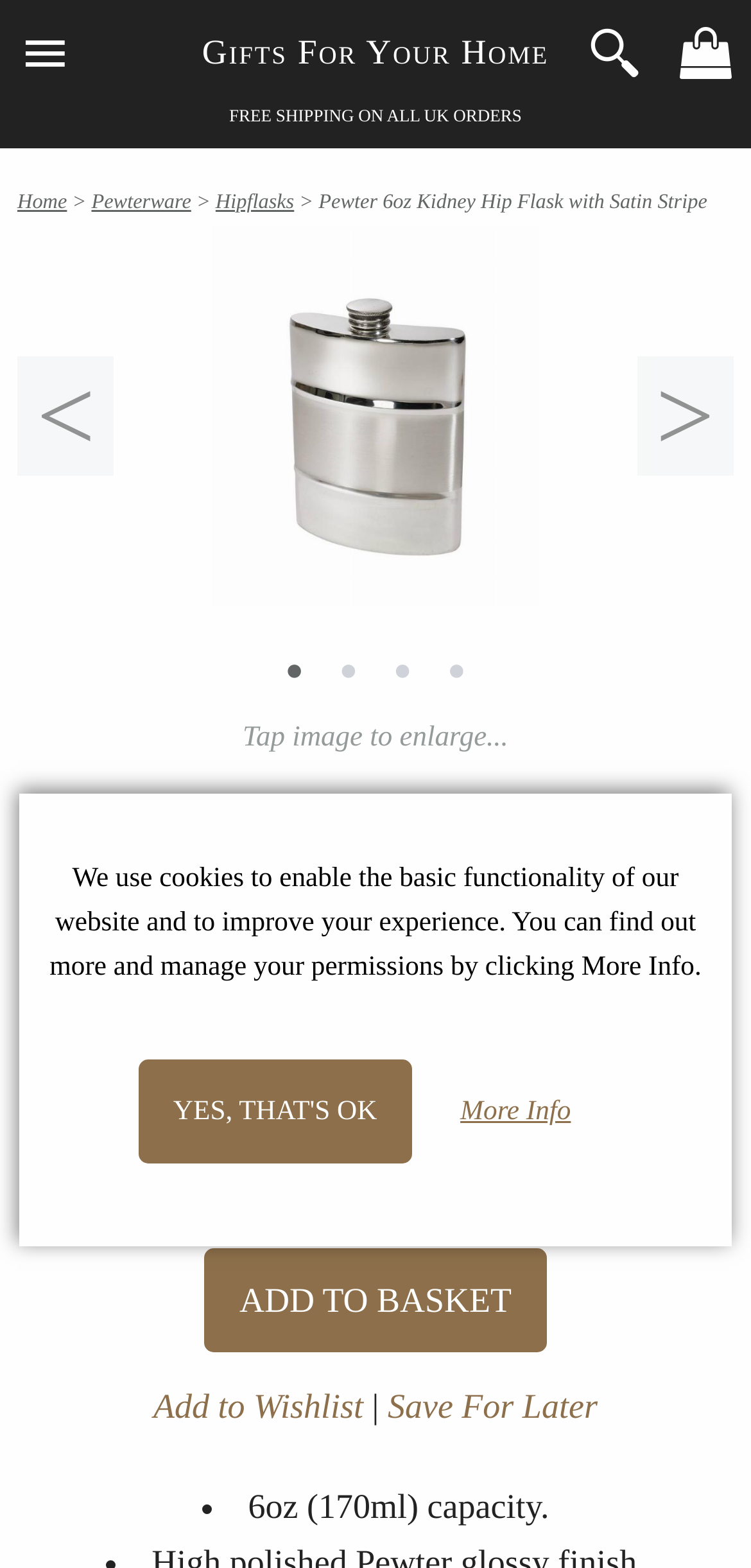Please extract the title of the webpage.

Pewter 6oz Kidney Hip Flask with Satin Stripe